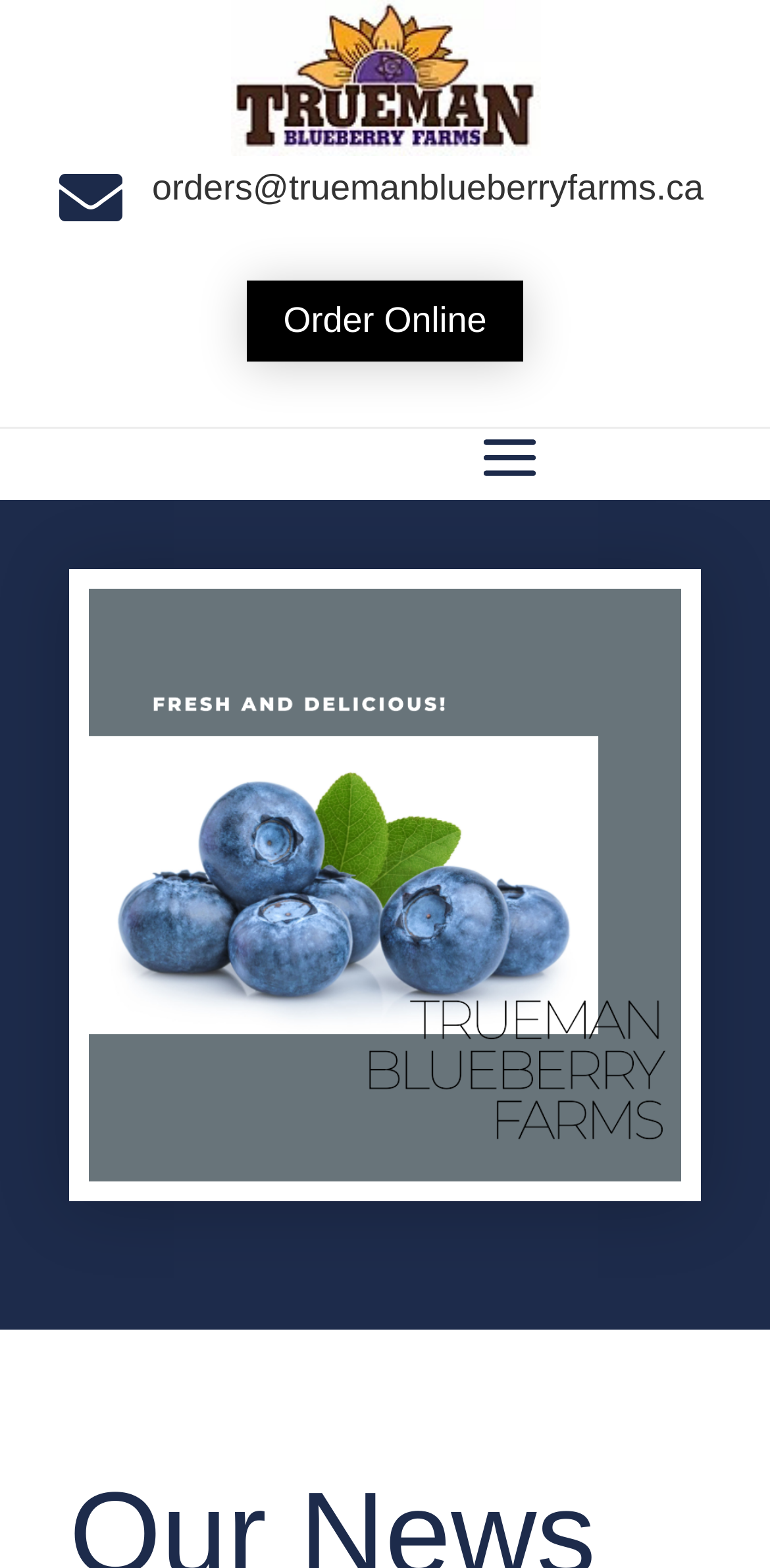Given the description of the UI element: "Order Online", predict the bounding box coordinates in the form of [left, top, right, bottom], with each value being a float between 0 and 1.

[0.322, 0.179, 0.678, 0.231]